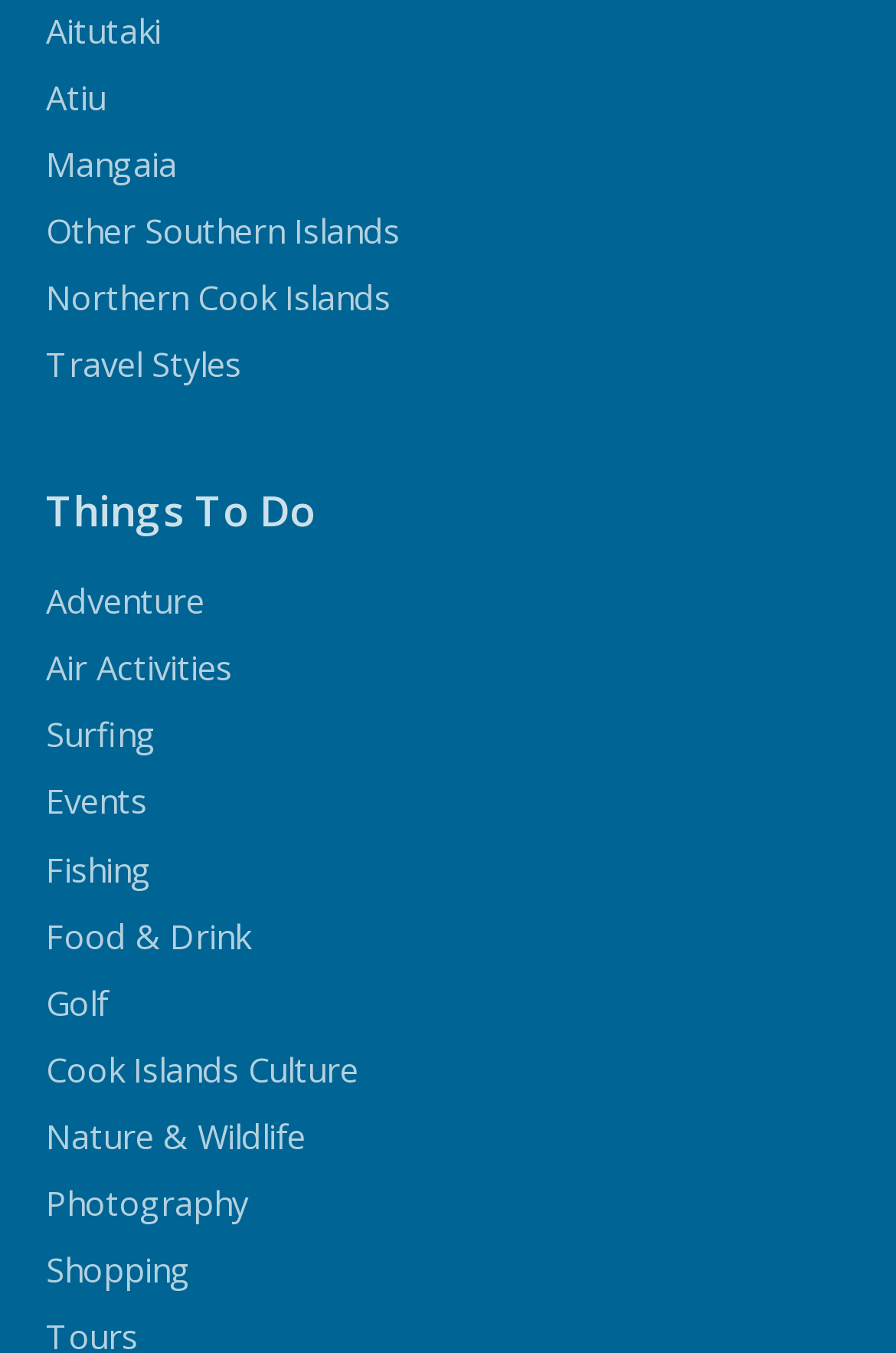Is there a link for nature and wildlife on the webpage?
Please provide a detailed and comprehensive answer to the question.

I searched the webpage for a link related to nature and wildlife and found one under the 'Things To Do' section. The link is labeled 'Nature & Wildlife', indicating that users can click on it to learn more about the natural environment and wildlife of the Cook Islands.